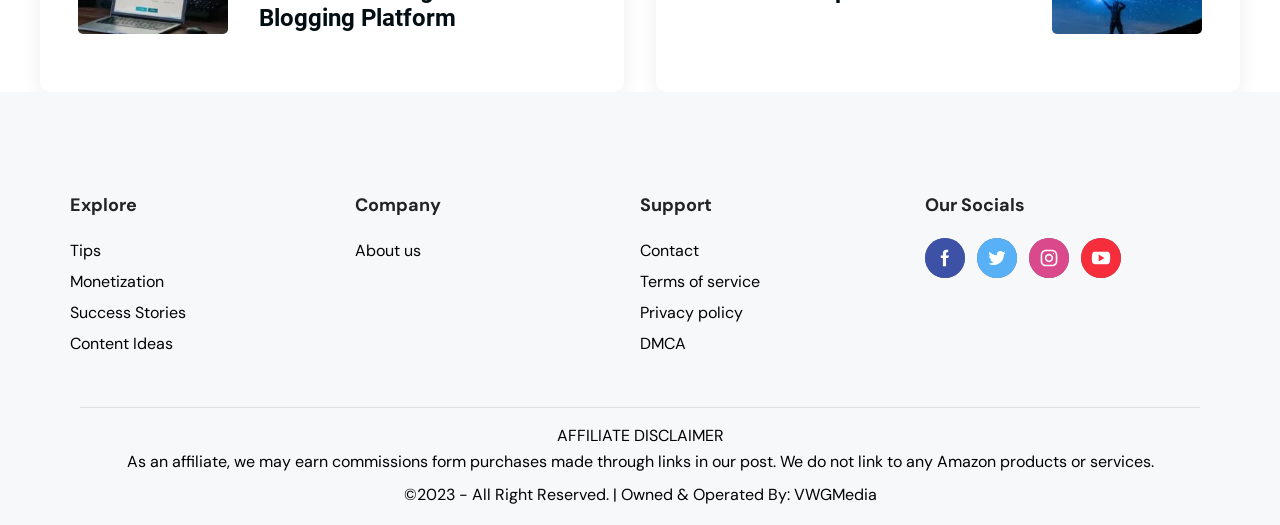What is the company name mentioned in the footer?
Please respond to the question thoroughly and include all relevant details.

I examined the StaticText element at coordinates [0.315, 0.921, 0.685, 0.961], which contains the copyright information. The company name mentioned is VWGMedia, which is stated as the owner and operator of the website.